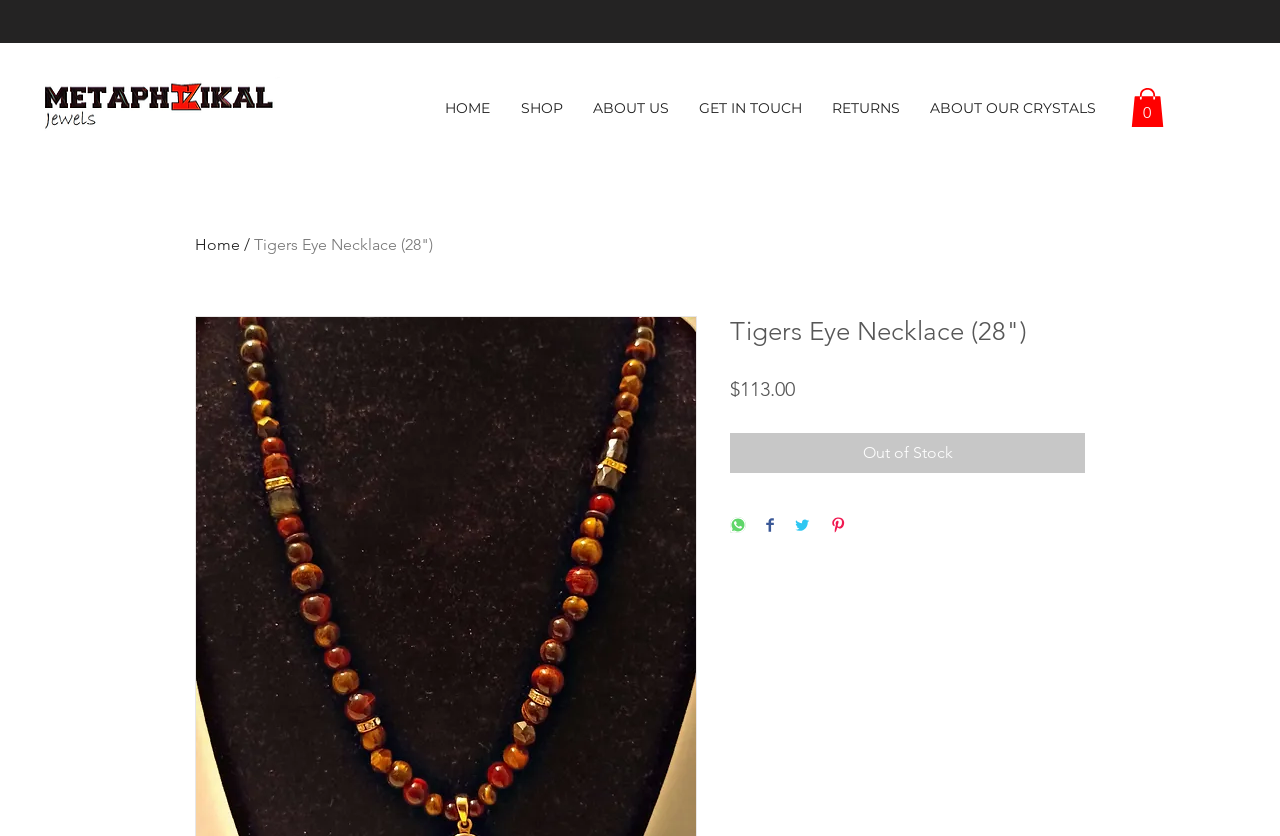Provide a single word or phrase to answer the given question: 
How many social media sharing options are available?

4